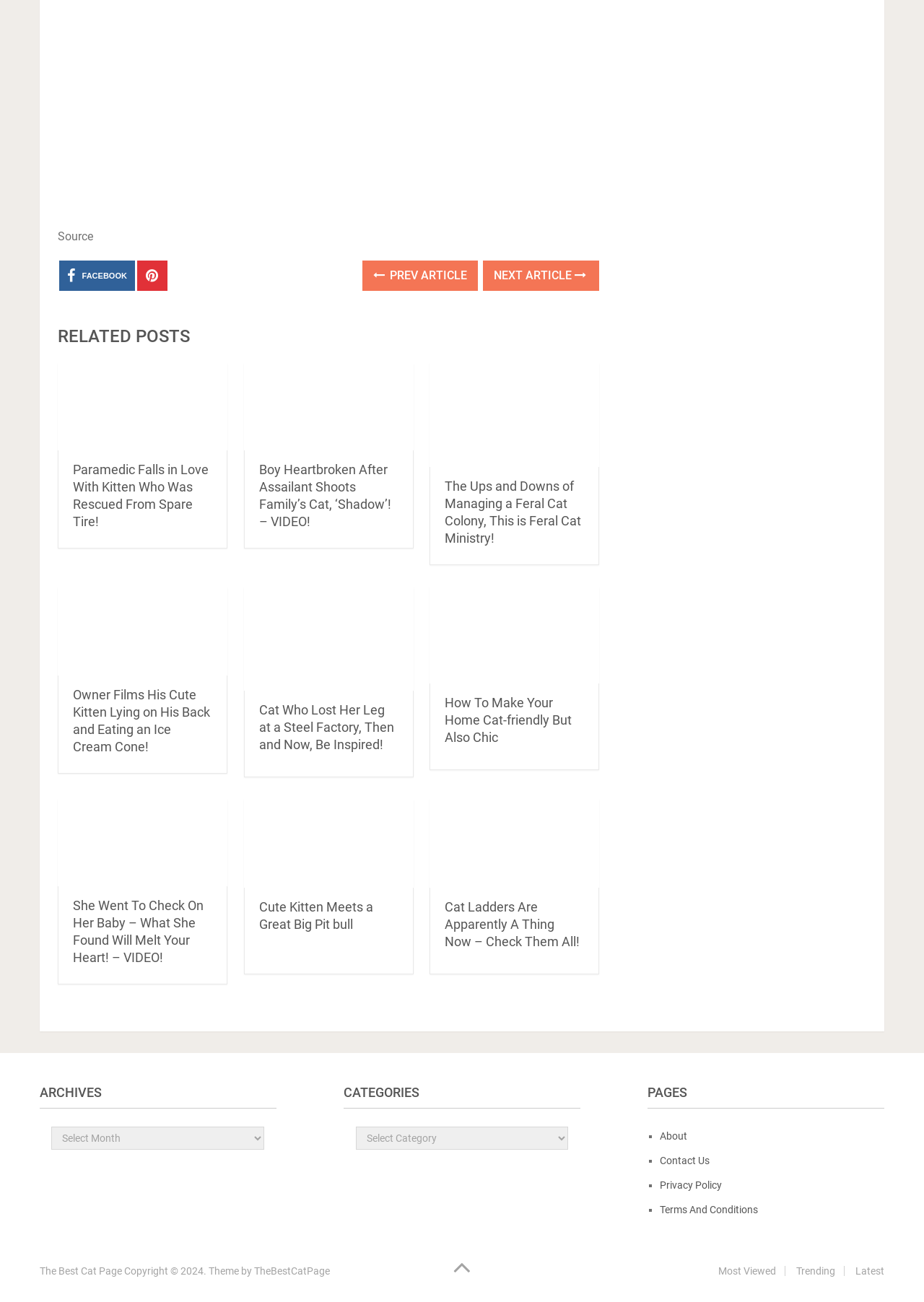Can you specify the bounding box coordinates for the region that should be clicked to fulfill this instruction: "read RELATED POSTS".

[0.062, 0.252, 0.649, 0.265]